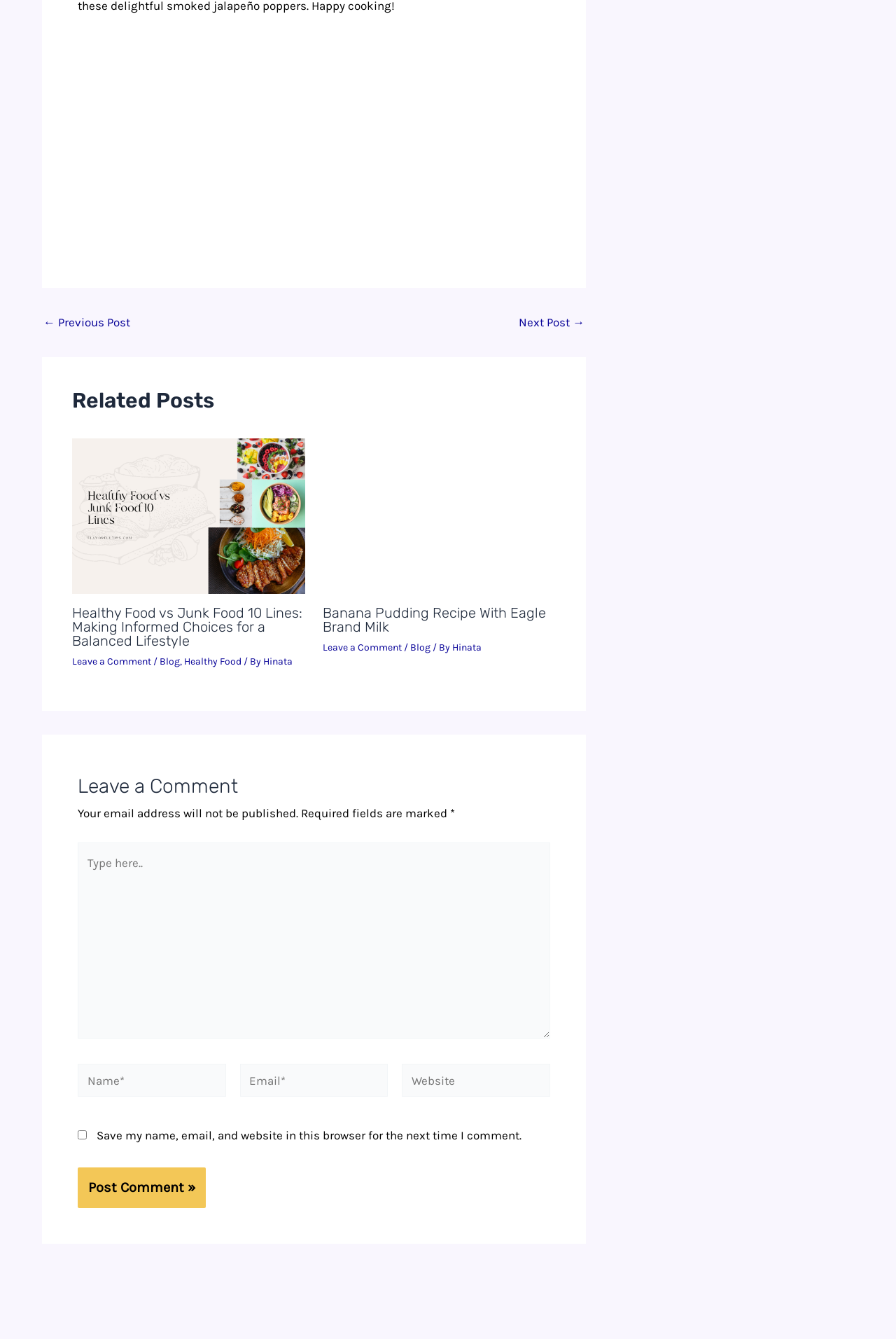Using the webpage screenshot, locate the HTML element that fits the following description and provide its bounding box: "Leave a Comment".

[0.36, 0.479, 0.449, 0.488]